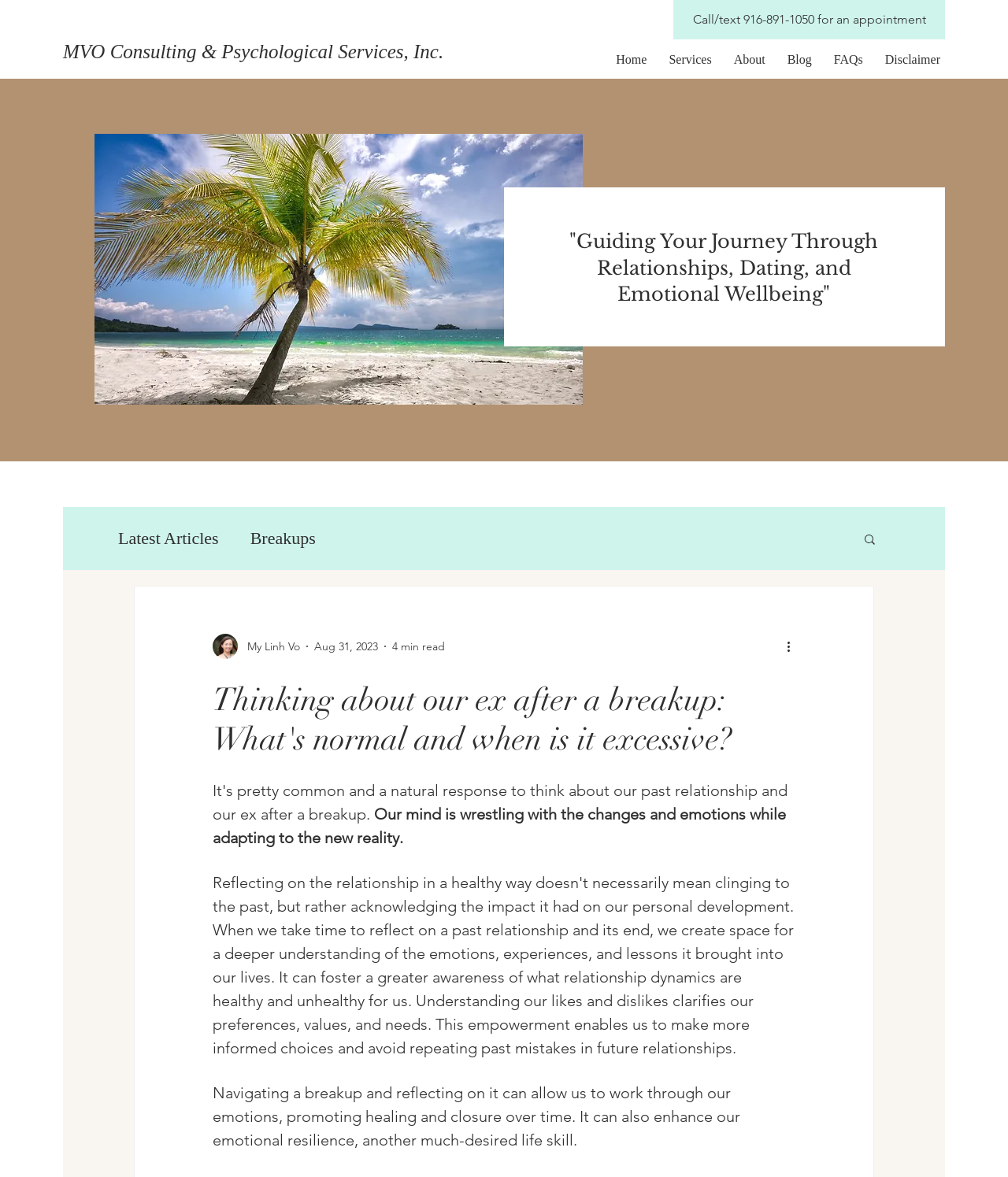Find and indicate the bounding box coordinates of the region you should select to follow the given instruction: "Search for articles".

[0.855, 0.452, 0.87, 0.466]